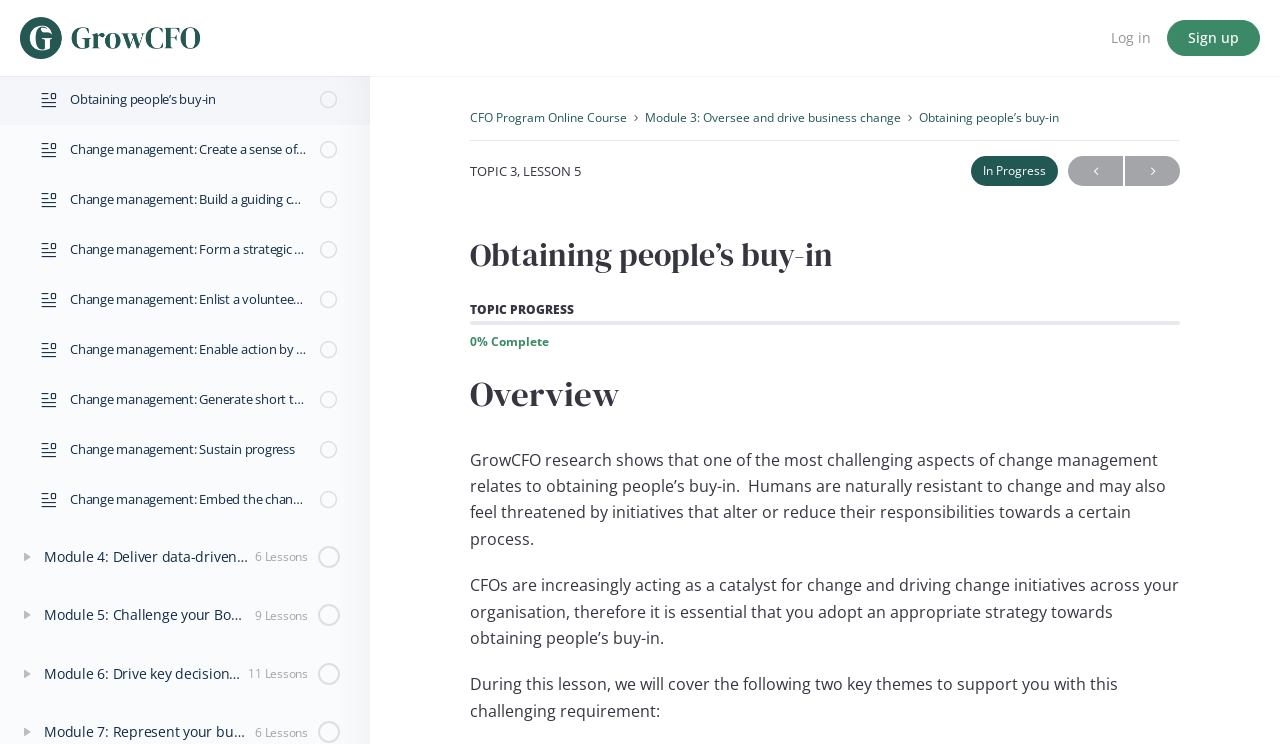Indicate the bounding box coordinates of the element that must be clicked to execute the instruction: "Read the overview of obtaining people’s buy-in". The coordinates should be given as four float numbers between 0 and 1, i.e., [left, top, right, bottom].

[0.367, 0.498, 0.922, 0.564]